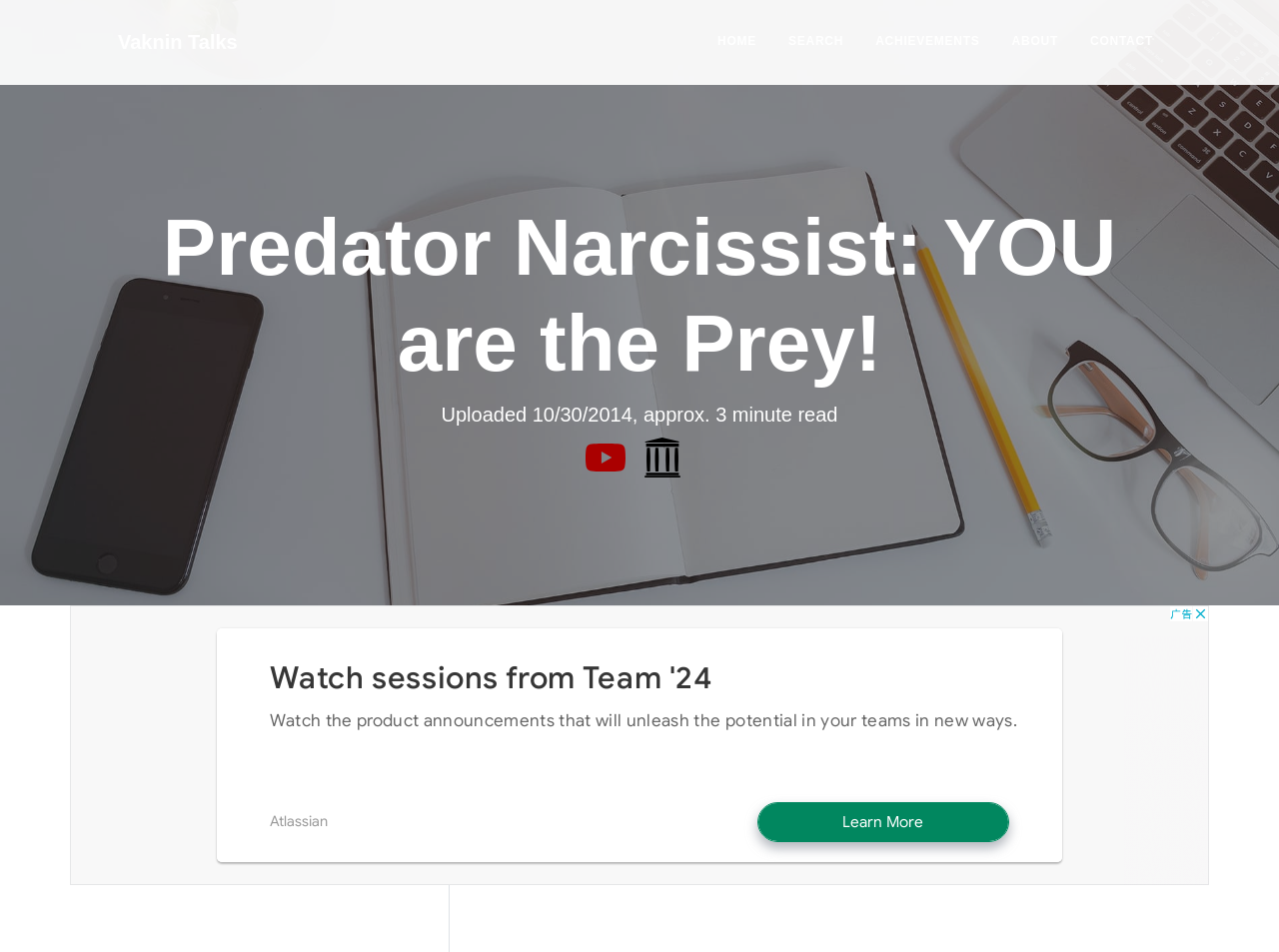Please locate the UI element described by "pdf" and provide its bounding box coordinates.

None